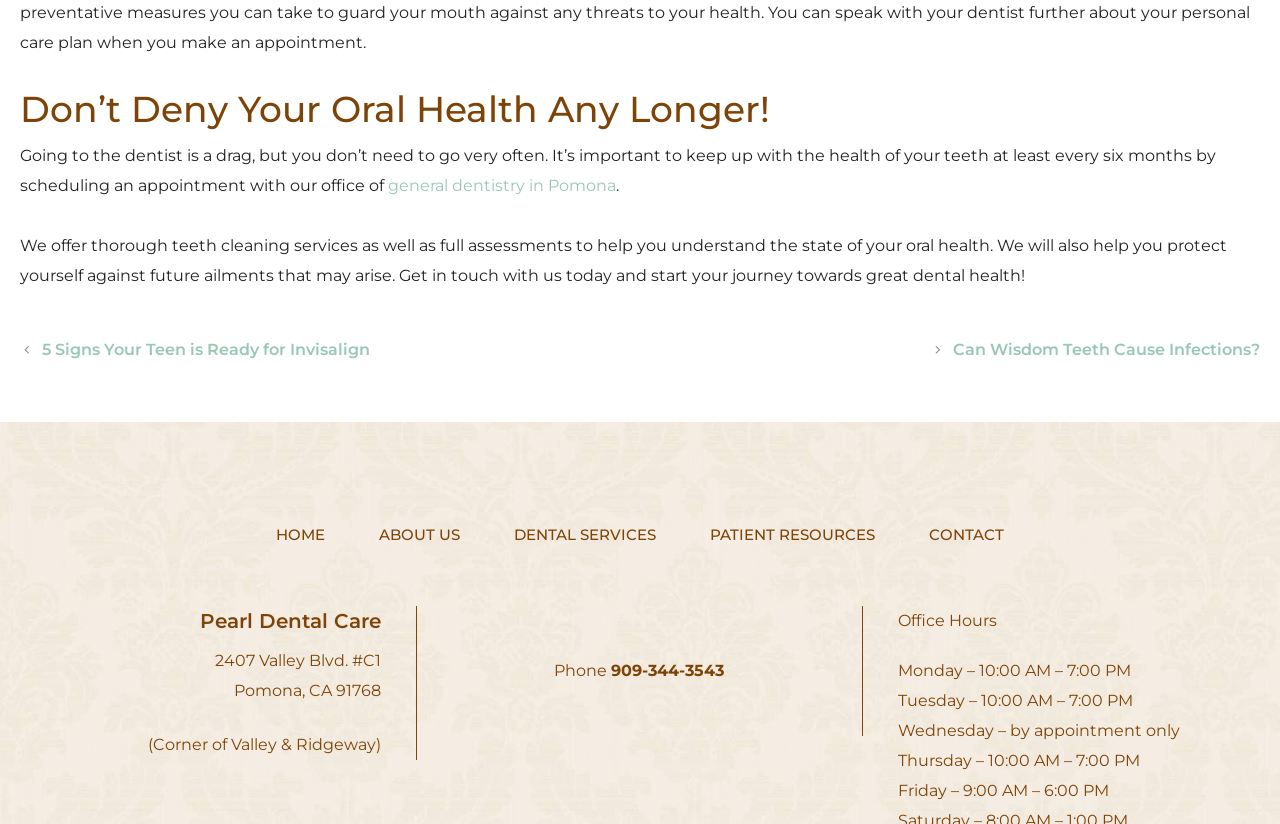Please provide the bounding box coordinates in the format (top-left x, top-left y, bottom-right x, bottom-right y). Remember, all values are floating point numbers between 0 and 1. What is the bounding box coordinate of the region described as: Home

[0.216, 0.637, 0.254, 0.66]